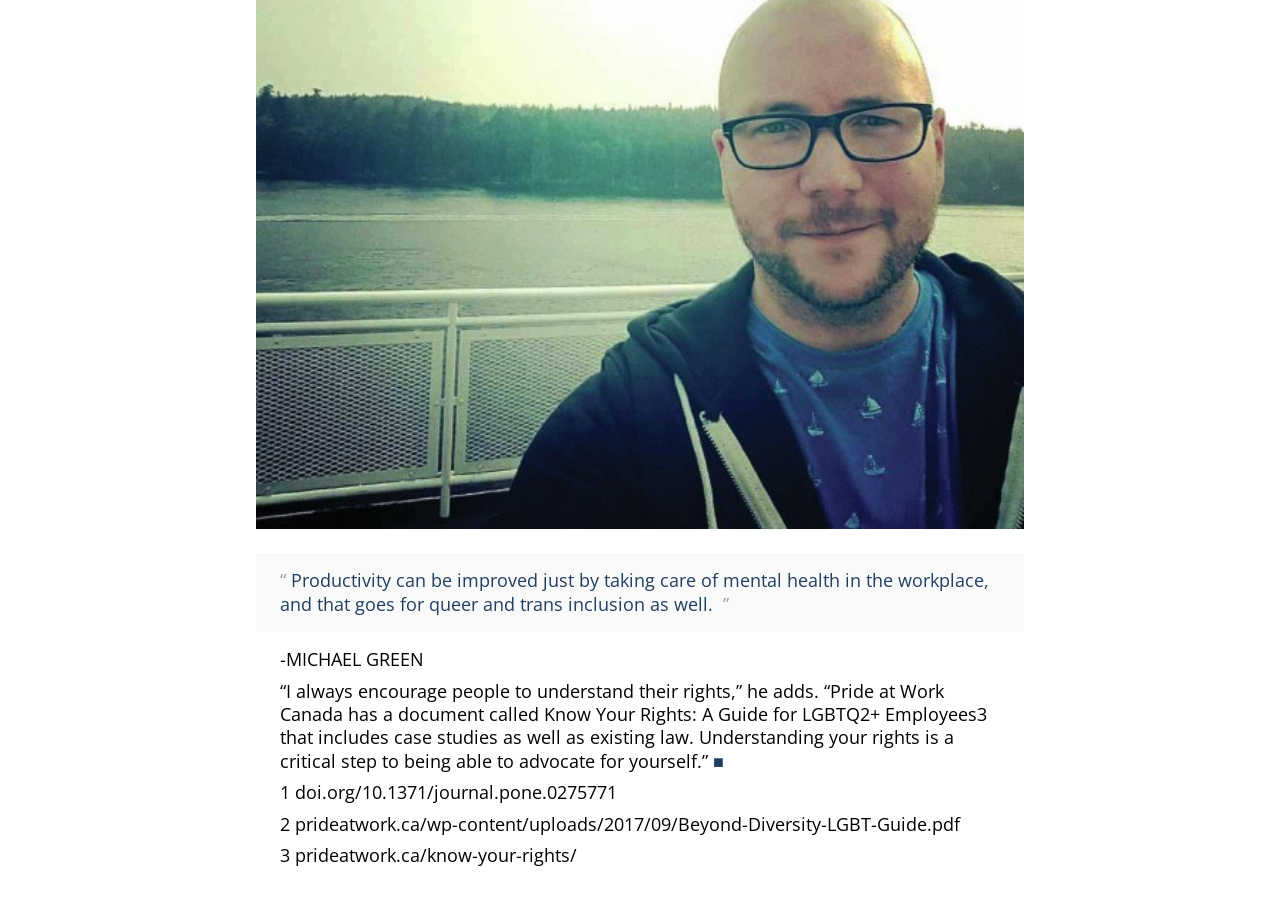Please respond to the question using a single word or phrase:
Who is quoted in this article?

Michael Green